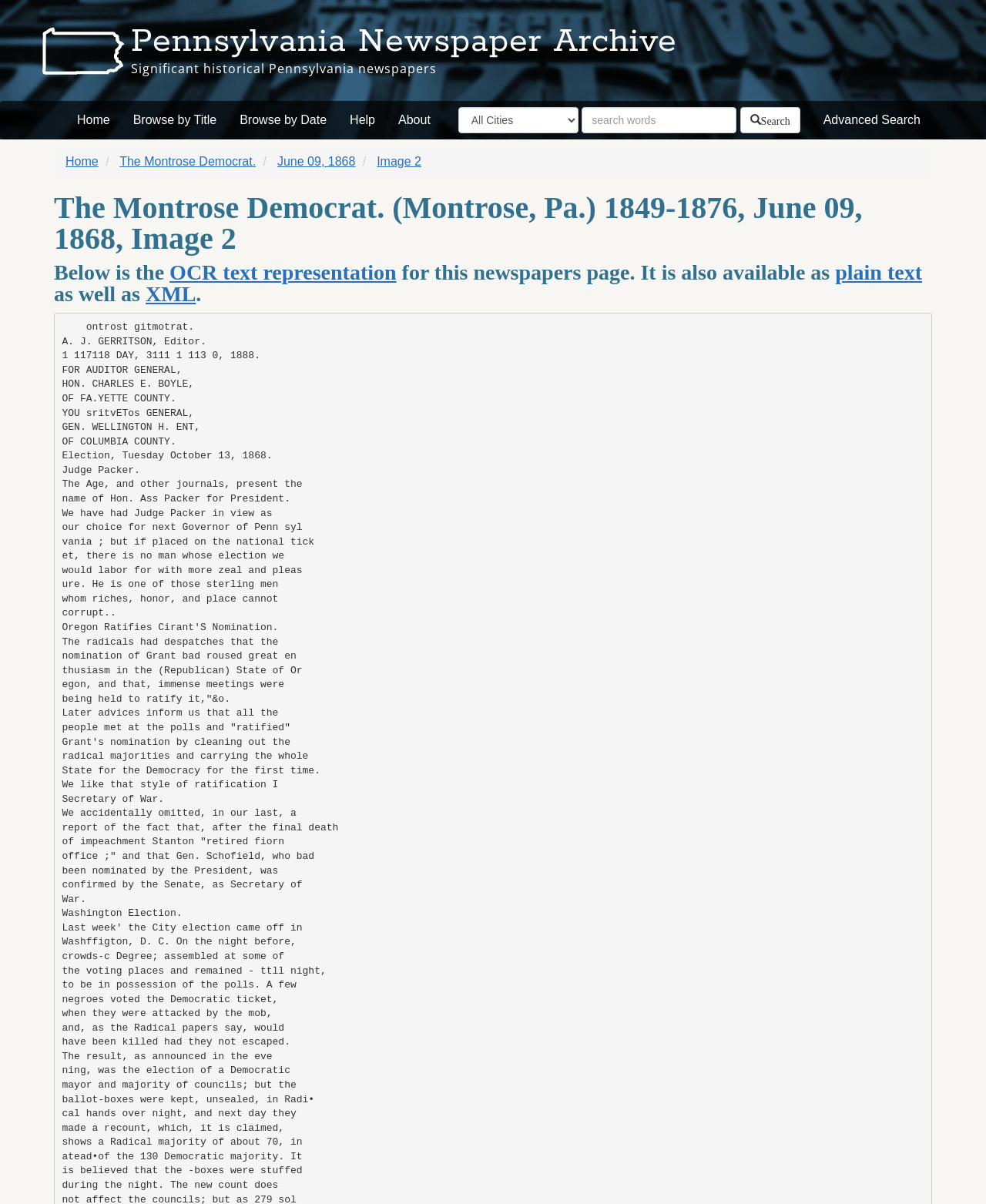Please specify the bounding box coordinates of the area that should be clicked to accomplish the following instruction: "View OCR text representation". The coordinates should consist of four float numbers between 0 and 1, i.e., [left, top, right, bottom].

[0.172, 0.216, 0.402, 0.236]